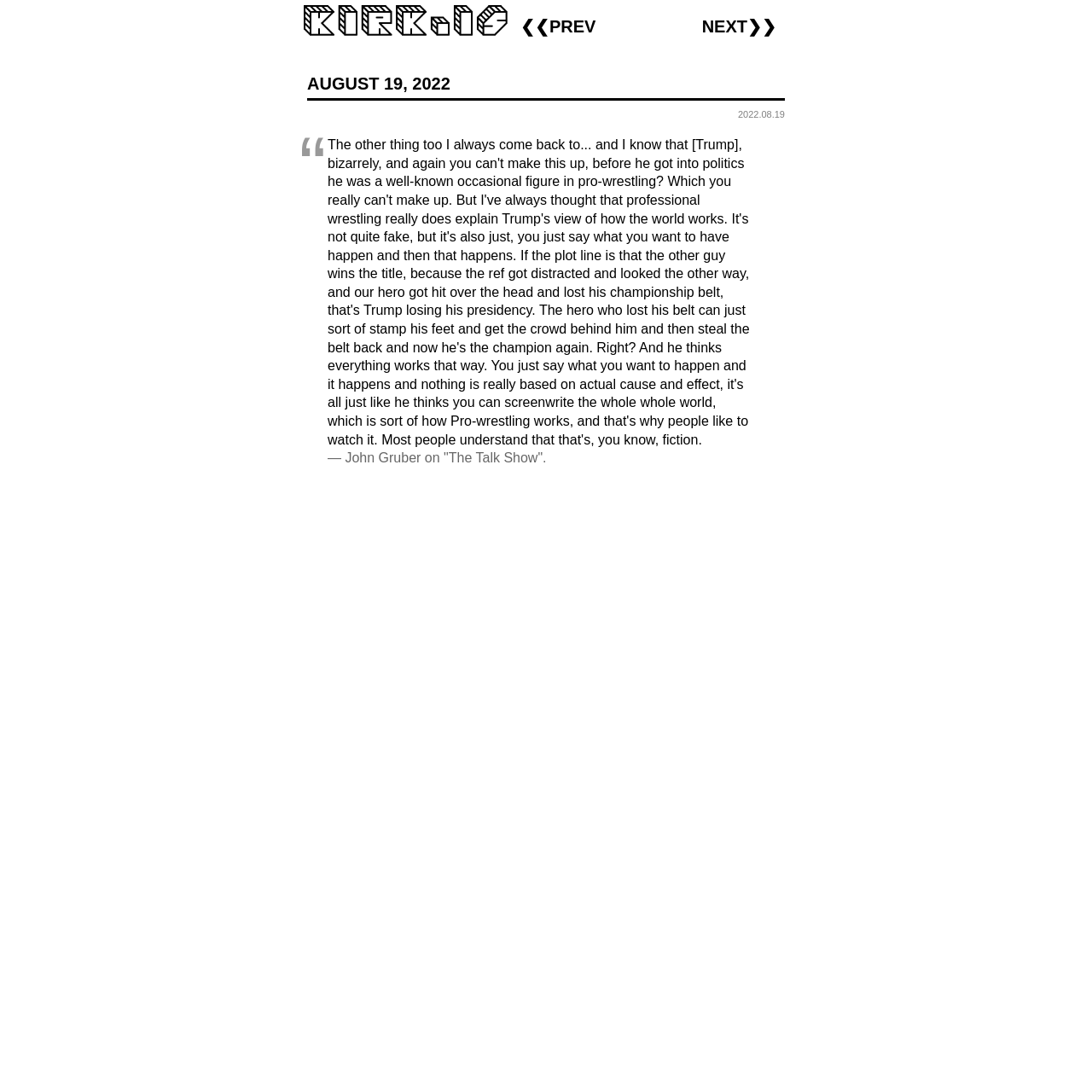Based on the element description "Facebook", predict the bounding box coordinates of the UI element.

None